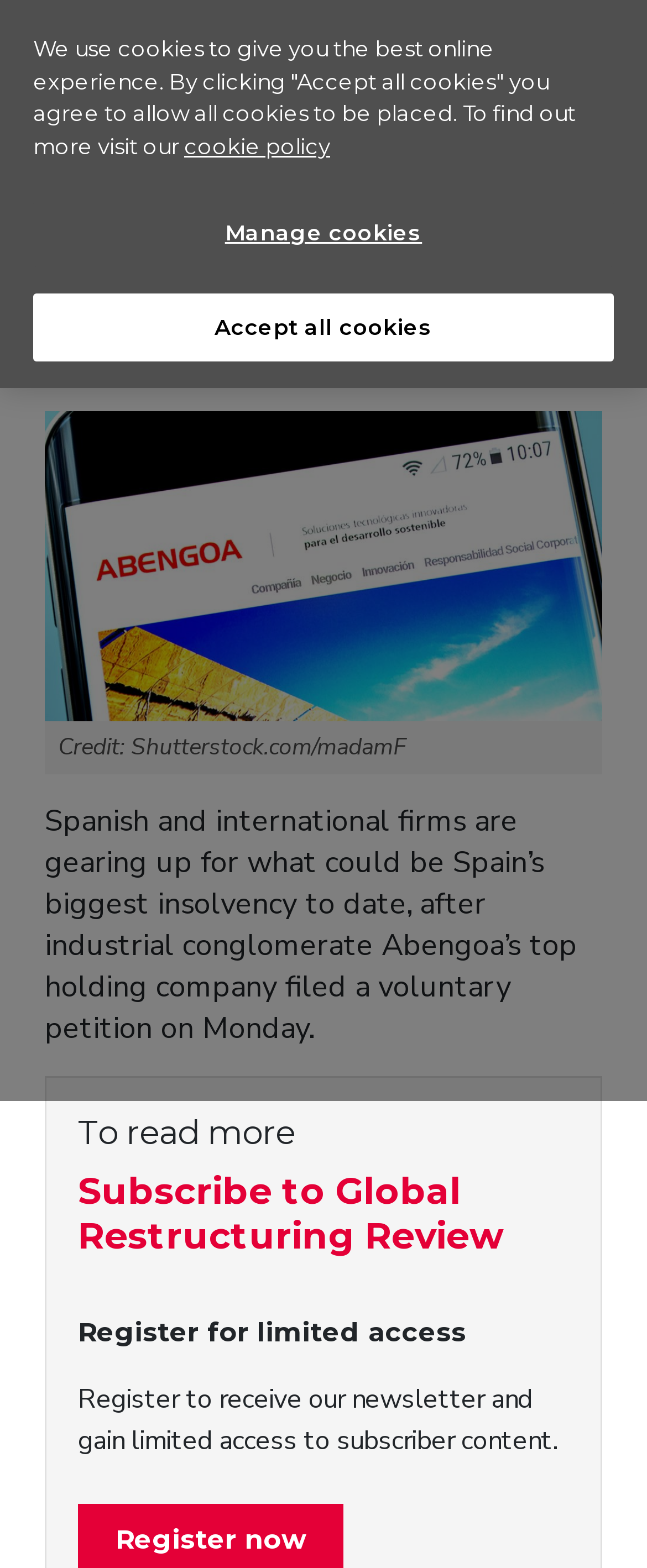Using the webpage screenshot, locate the HTML element that fits the following description and provide its bounding box: "Print PDF".

None